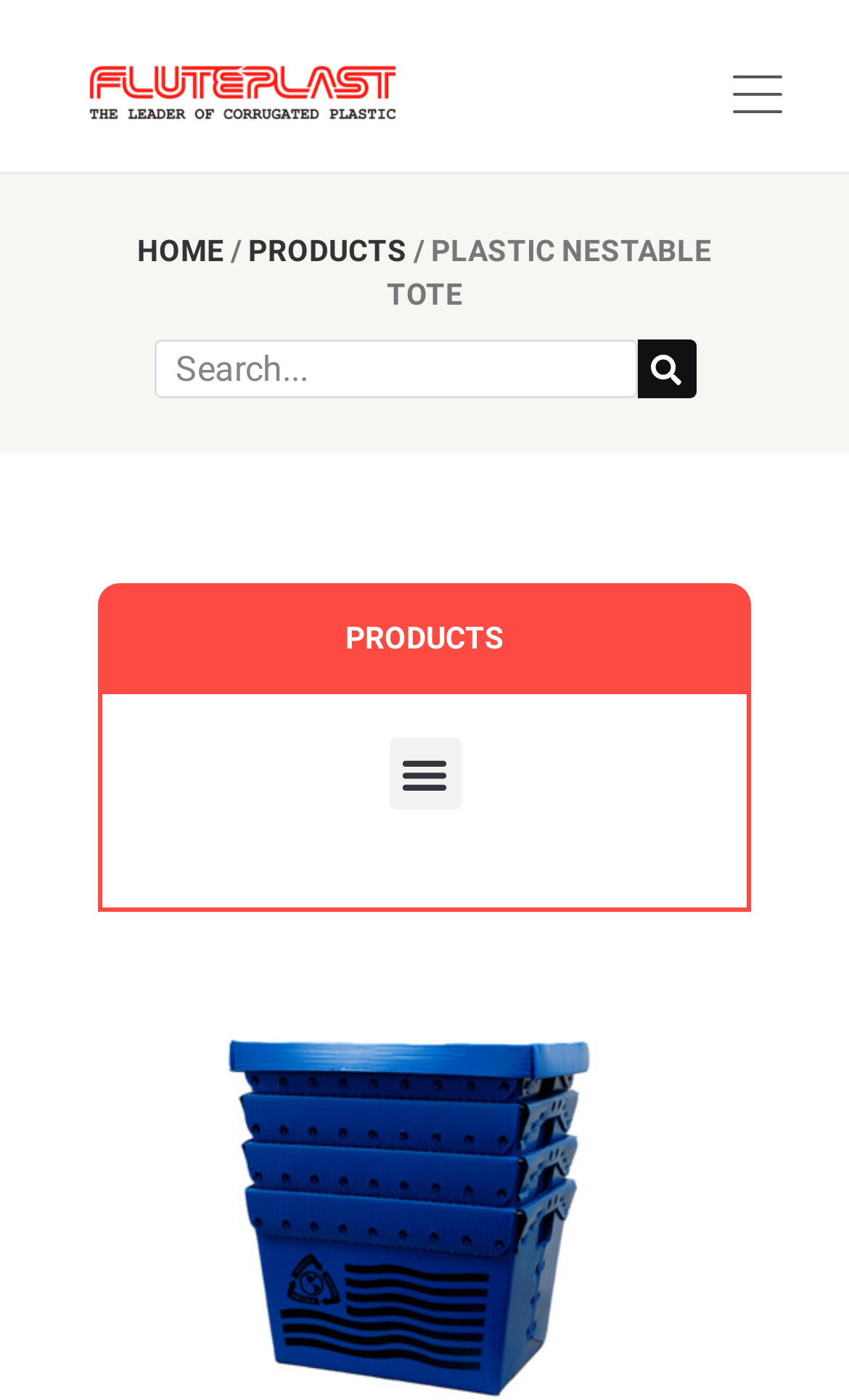Generate the text of the webpage's primary heading.

Plastic Nestable Tote